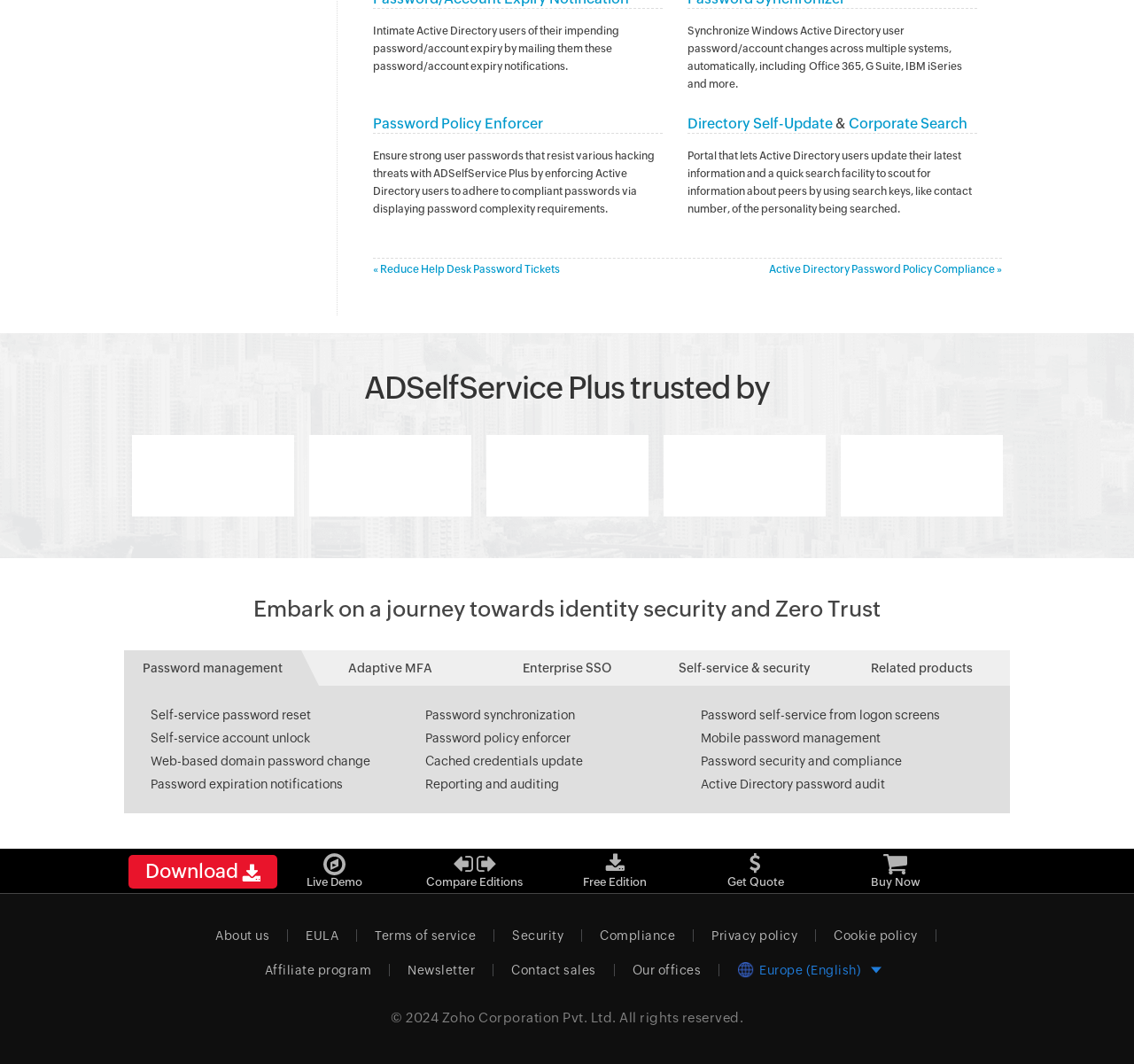Find the bounding box coordinates of the clickable area required to complete the following action: "Download the software".

[0.113, 0.803, 0.244, 0.835]